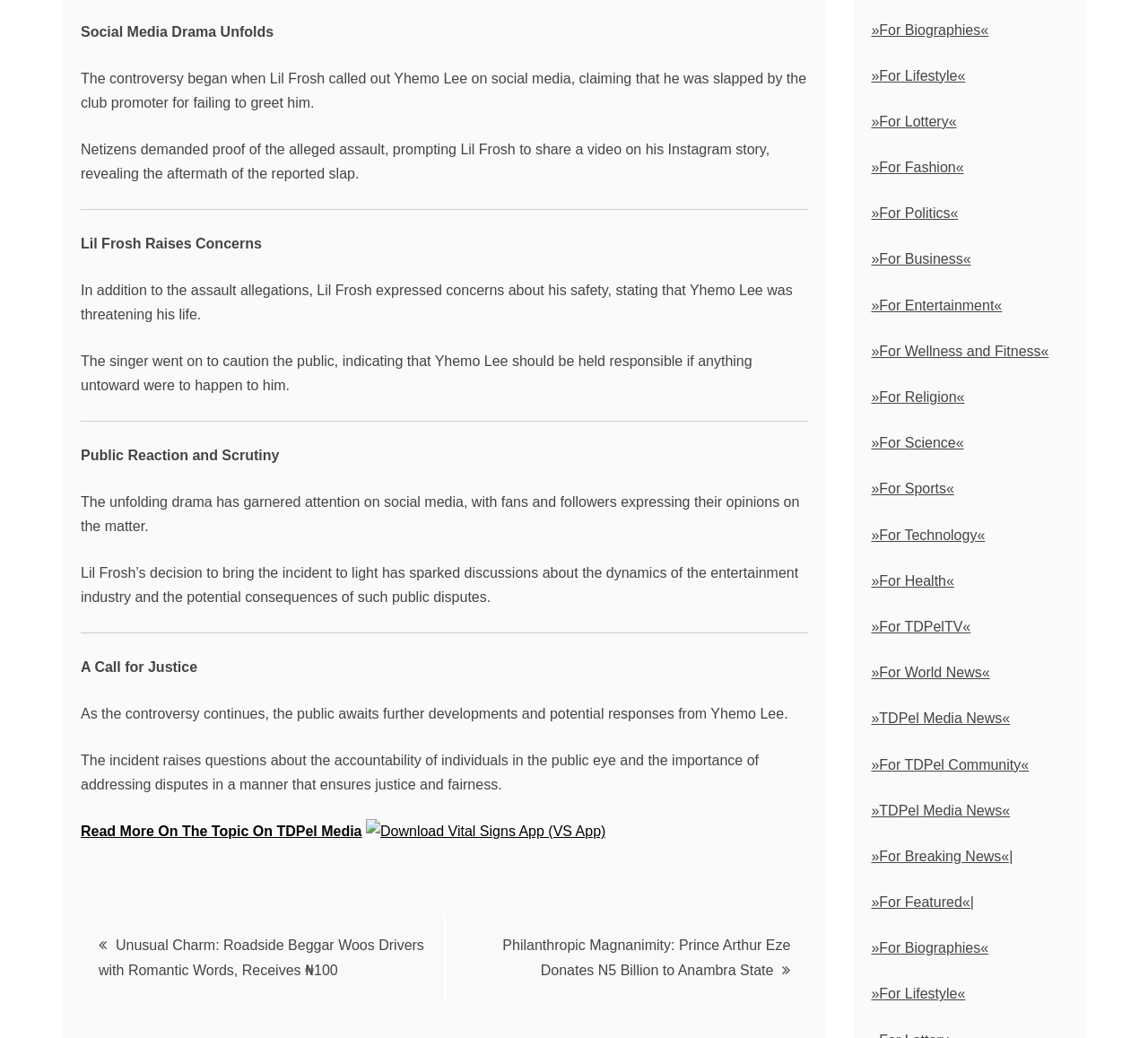Examine the image carefully and respond to the question with a detailed answer: 
What is the public's reaction?

The unfolding drama has garnered attention on social media, with fans and followers expressing their opinions on the matter, sparking discussions about the dynamics of the entertainment industry and the potential consequences of such public disputes.